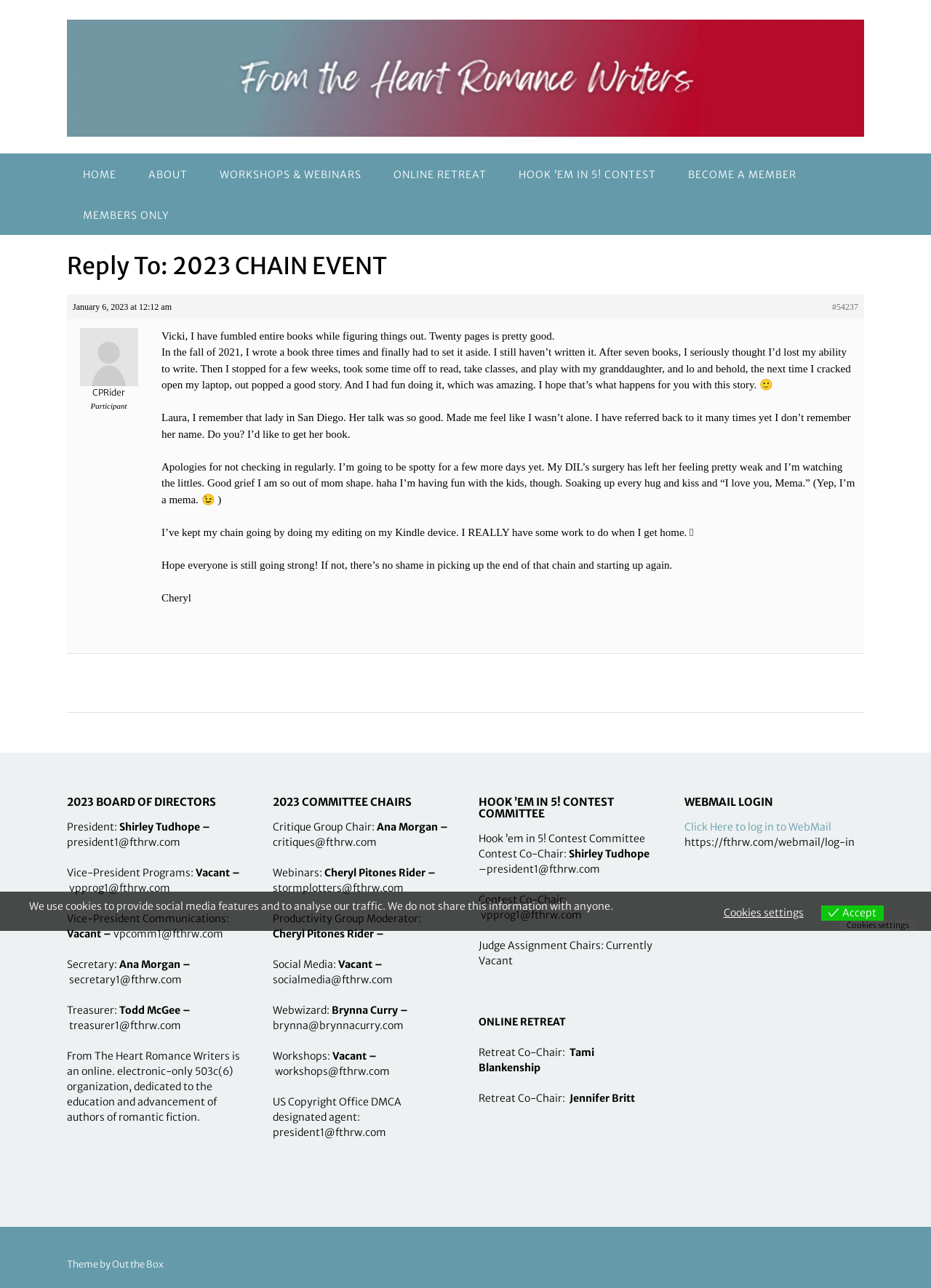Please specify the bounding box coordinates of the clickable region necessary for completing the following instruction: "Search for Engineering Jobs". The coordinates must consist of four float numbers between 0 and 1, i.e., [left, top, right, bottom].

None